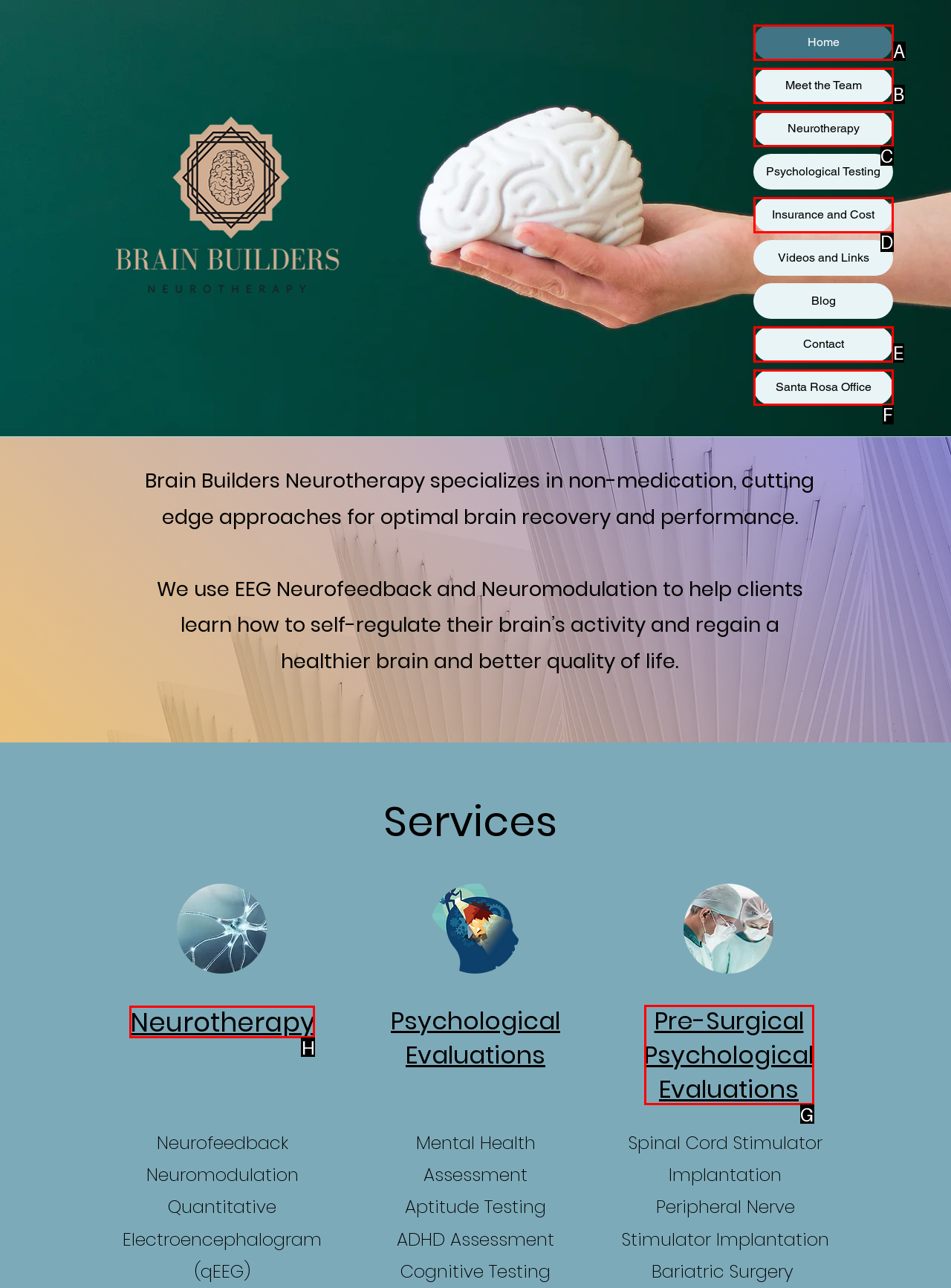Determine the letter of the UI element I should click on to complete the task: View Neurotherapy services from the provided choices in the screenshot.

H